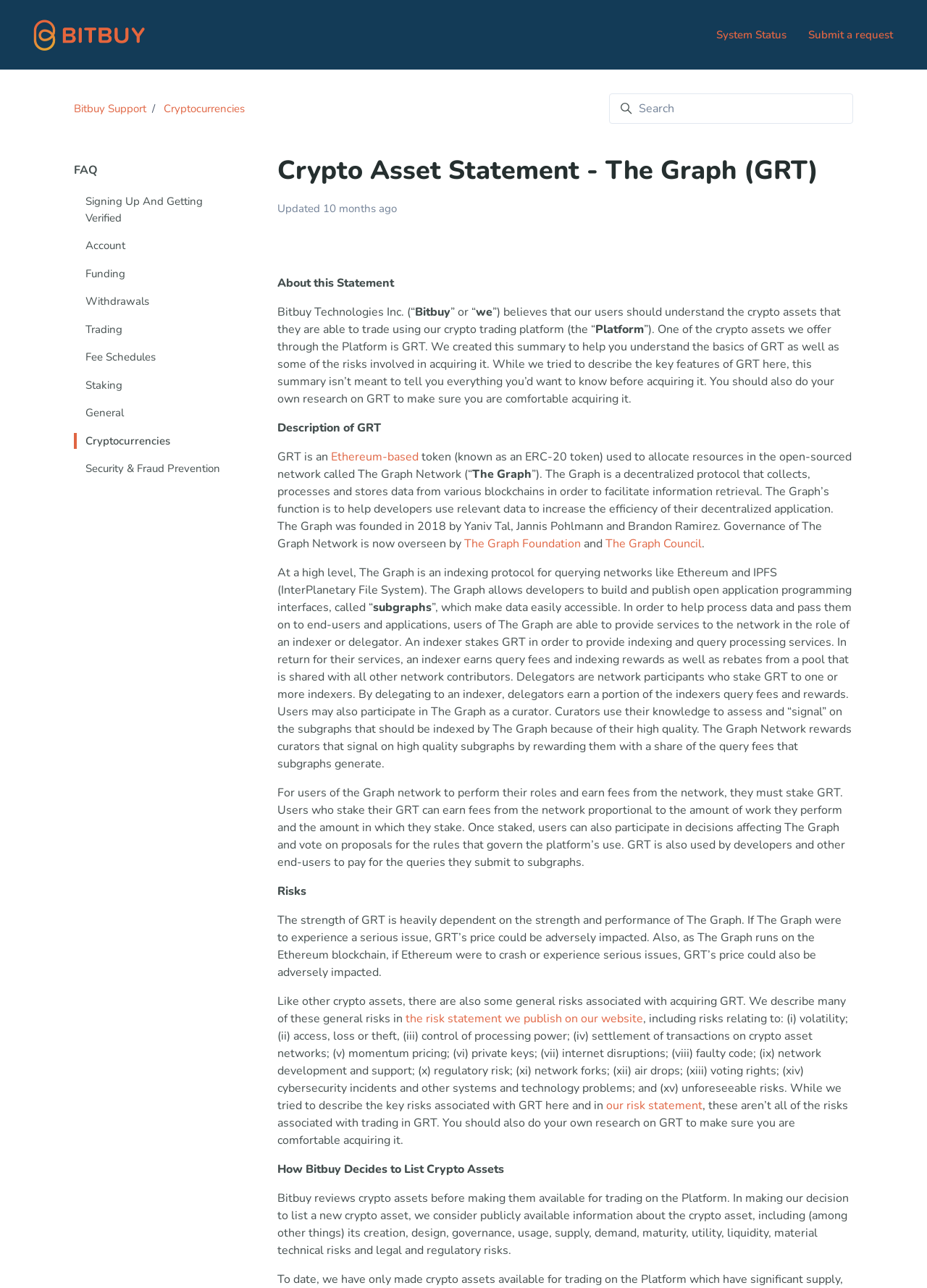Determine the bounding box coordinates of the section to be clicked to follow the instruction: "View the 'Ottawa South Clinic' location". The coordinates should be given as four float numbers between 0 and 1, formatted as [left, top, right, bottom].

None